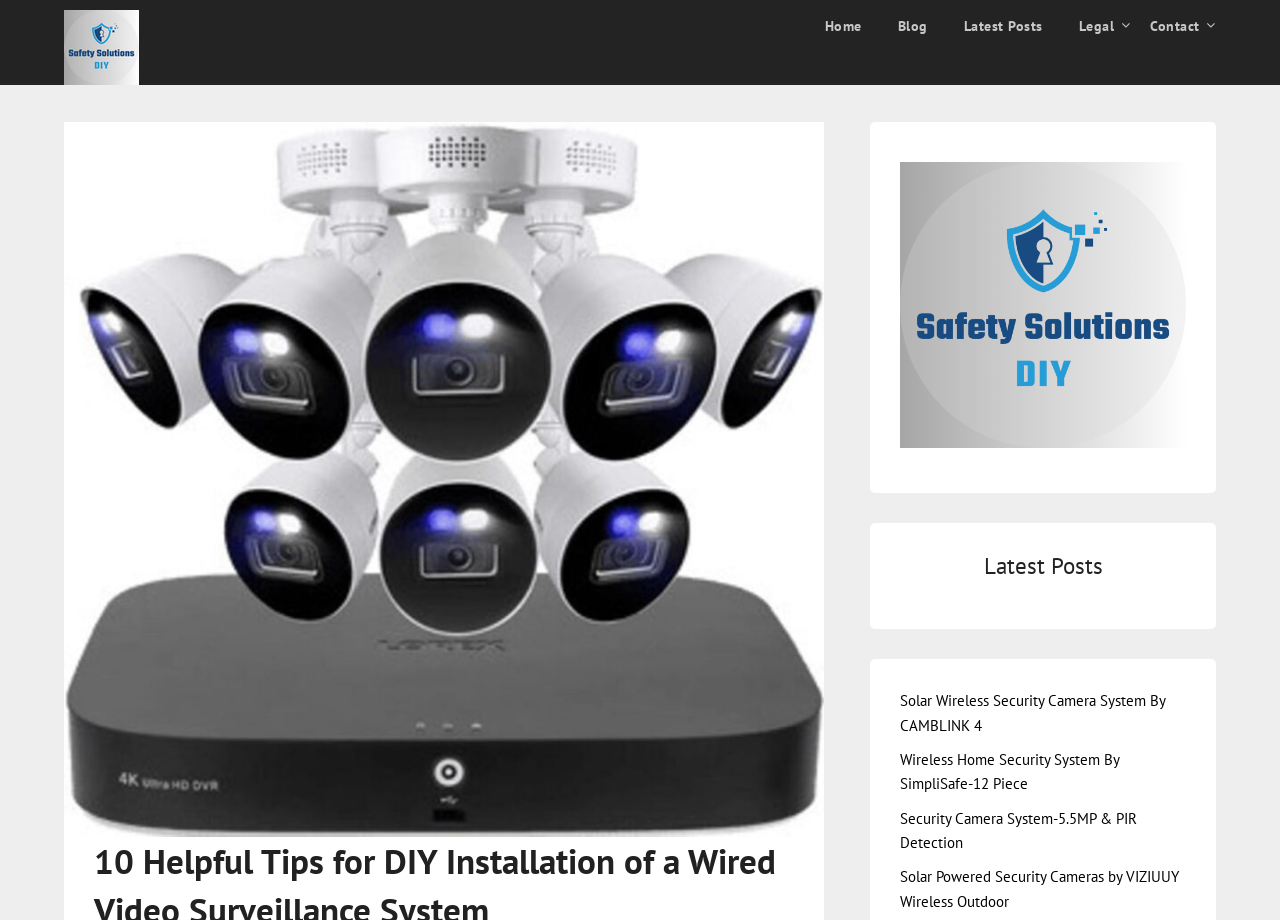Identify the bounding box coordinates of the clickable region necessary to fulfill the following instruction: "View SEMESTER 1". The bounding box coordinates should be four float numbers between 0 and 1, i.e., [left, top, right, bottom].

None